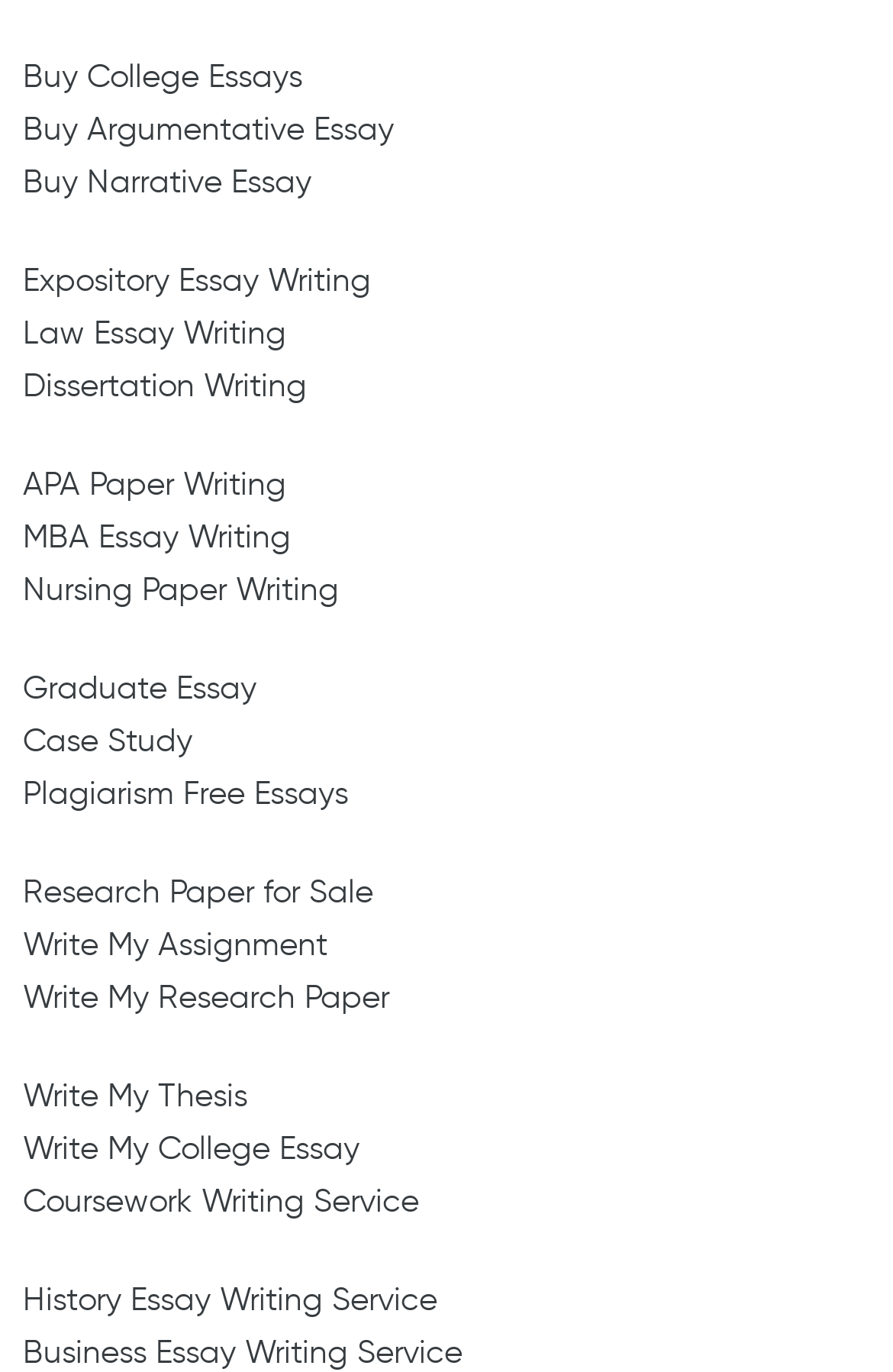Find the bounding box coordinates of the element to click in order to complete the given instruction: "Get coursework writing service."

[0.026, 0.856, 0.469, 0.894]